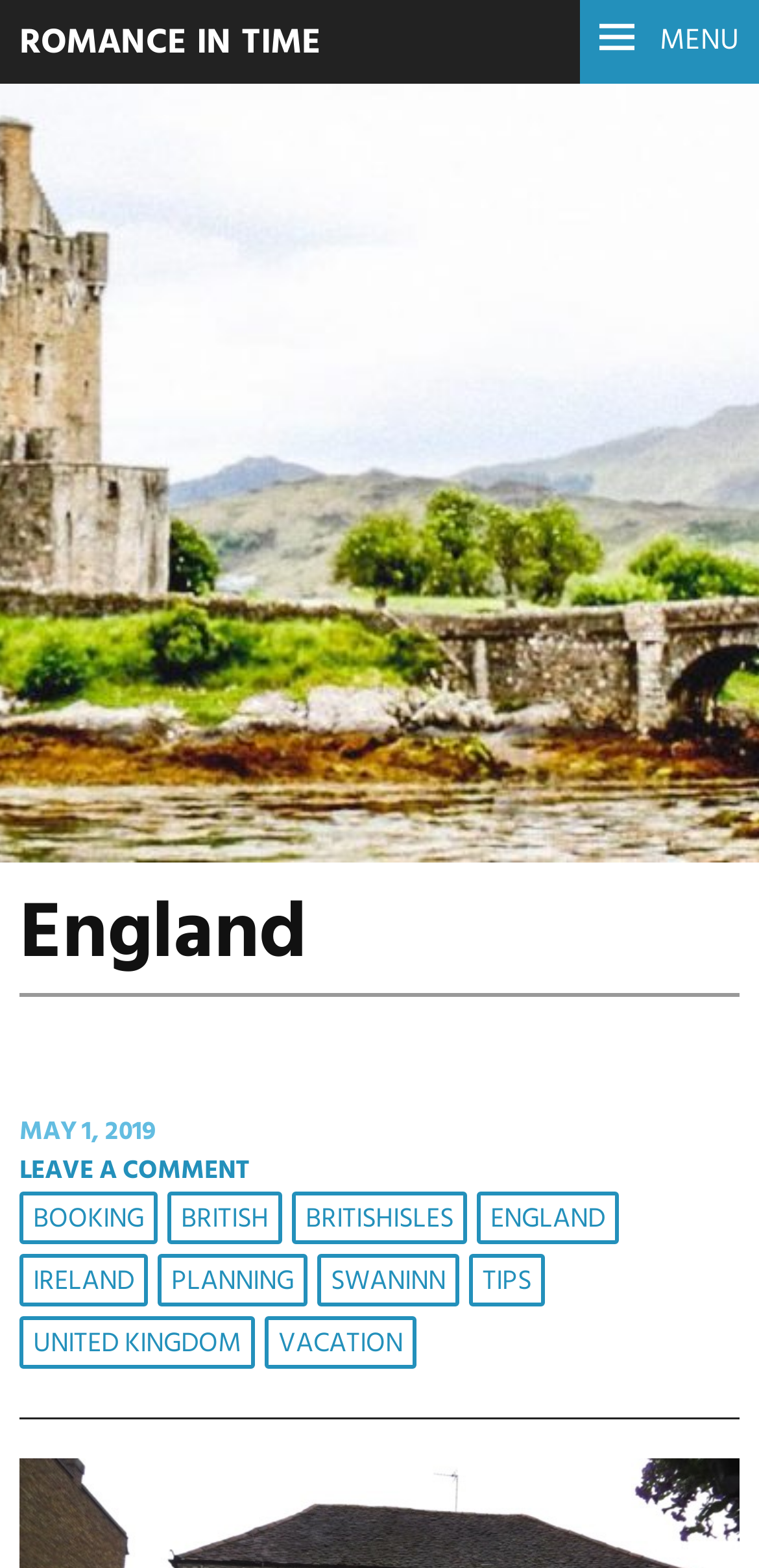Offer an in-depth caption of the entire webpage.

The webpage is about "Romance in Time" in England, with a focus on travel and tourism. At the top-right corner, there is a "MENU" button. Below it, a large heading "ROMANCE IN TIME" is centered, with a link to the same title below it. 

On the top section of the page, there is a header with a large title "England" in the center. 

The main content of the page is divided into two sections. The top section has a header with the title "England", and the bottom section has a footer with several links to related topics, including dates, comments, booking, and various travel destinations such as British Isles, Ireland, and the United Kingdom. These links are arranged horizontally, with "MAY 1, 2019" and "LEAVE A COMMENT" on the left, followed by "BOOKING", "BRITISH", "BRITISHISLES", "ENGLAND", "IRELAND", "PLANNING", "SWANINN", "TIPS", "UNITED KINGDOM", and "VACATION" in order from left to right.